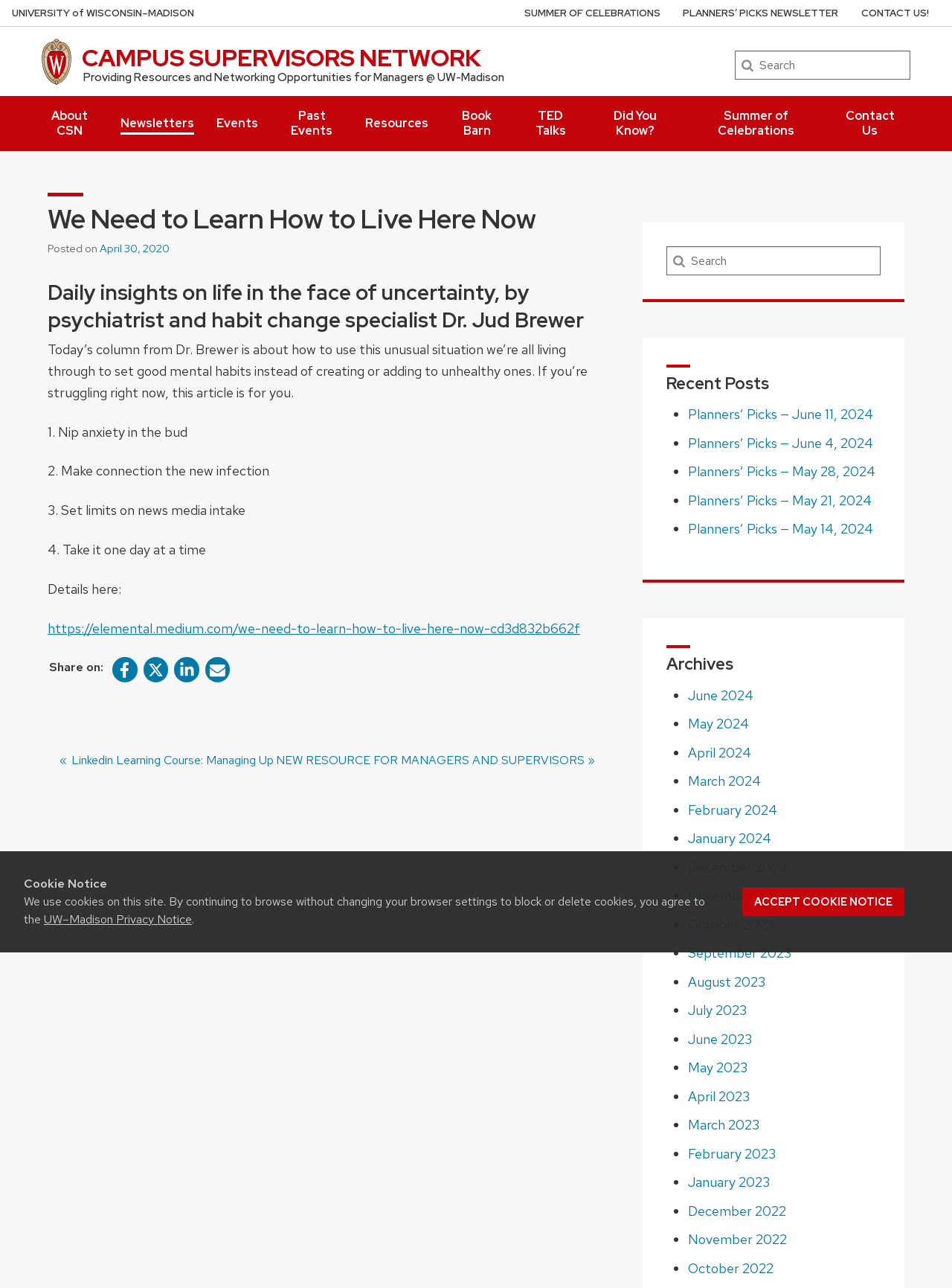How many recent posts are listed?
Use the information from the screenshot to give a comprehensive response to the question.

I found the answer by looking at the section 'Recent Posts' which is located at the bottom right corner of the webpage, and it lists 4 recent posts with links and dates.